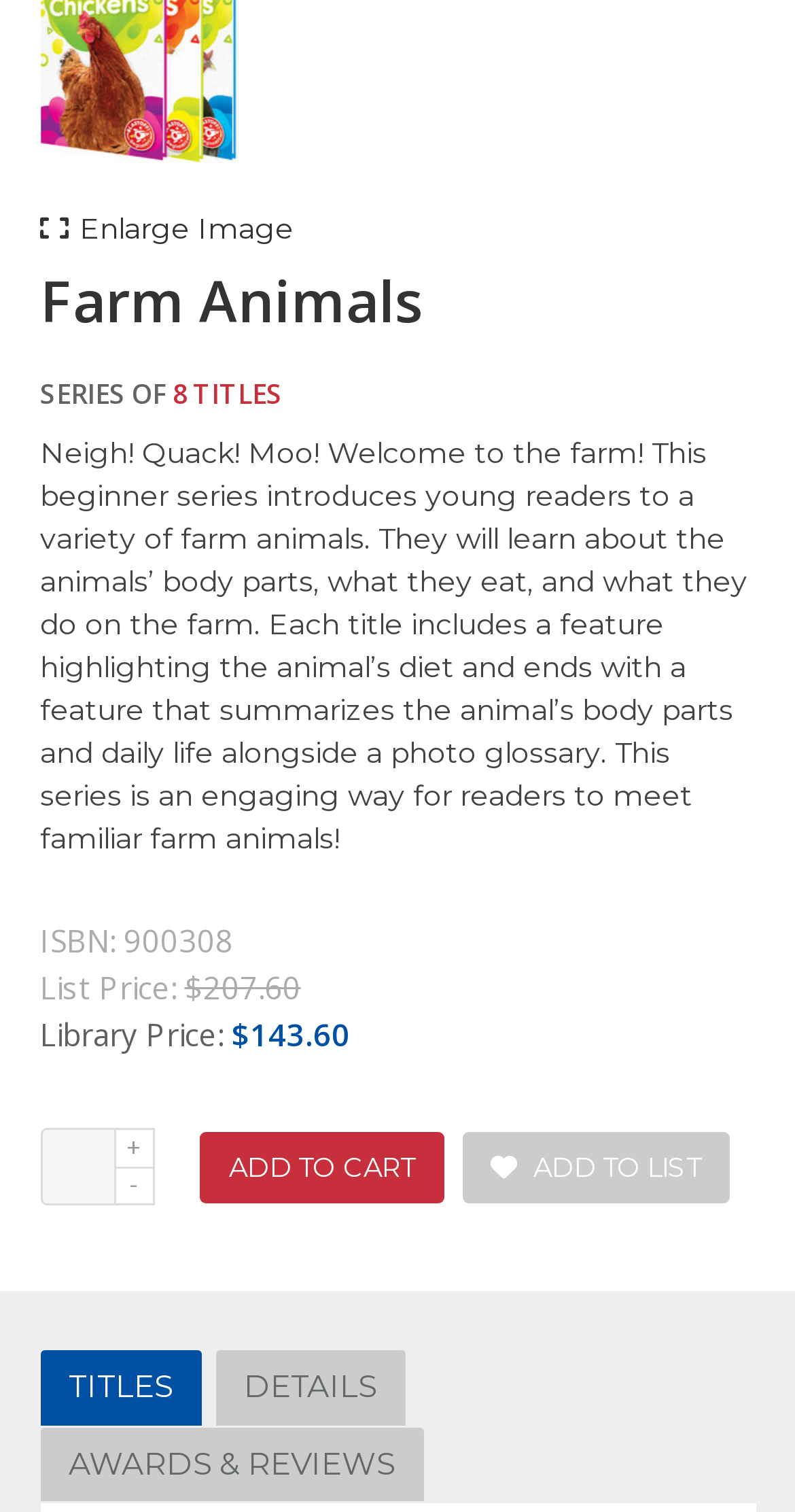Answer the question below in one word or phrase:
What is the list price of the series?

$207.60